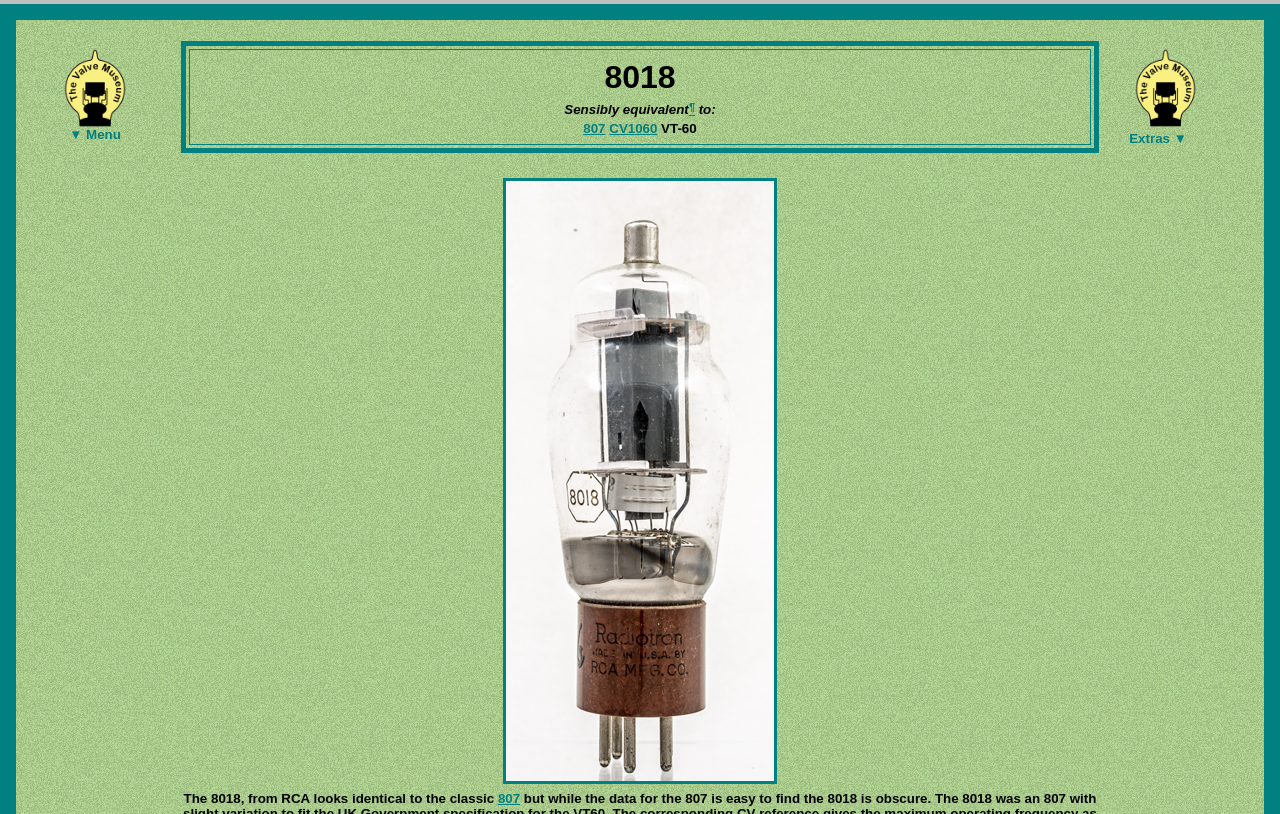Reply to the question below using a single word or brief phrase:
What is the equivalent valve to 8018?

807 CV1060 VT-60